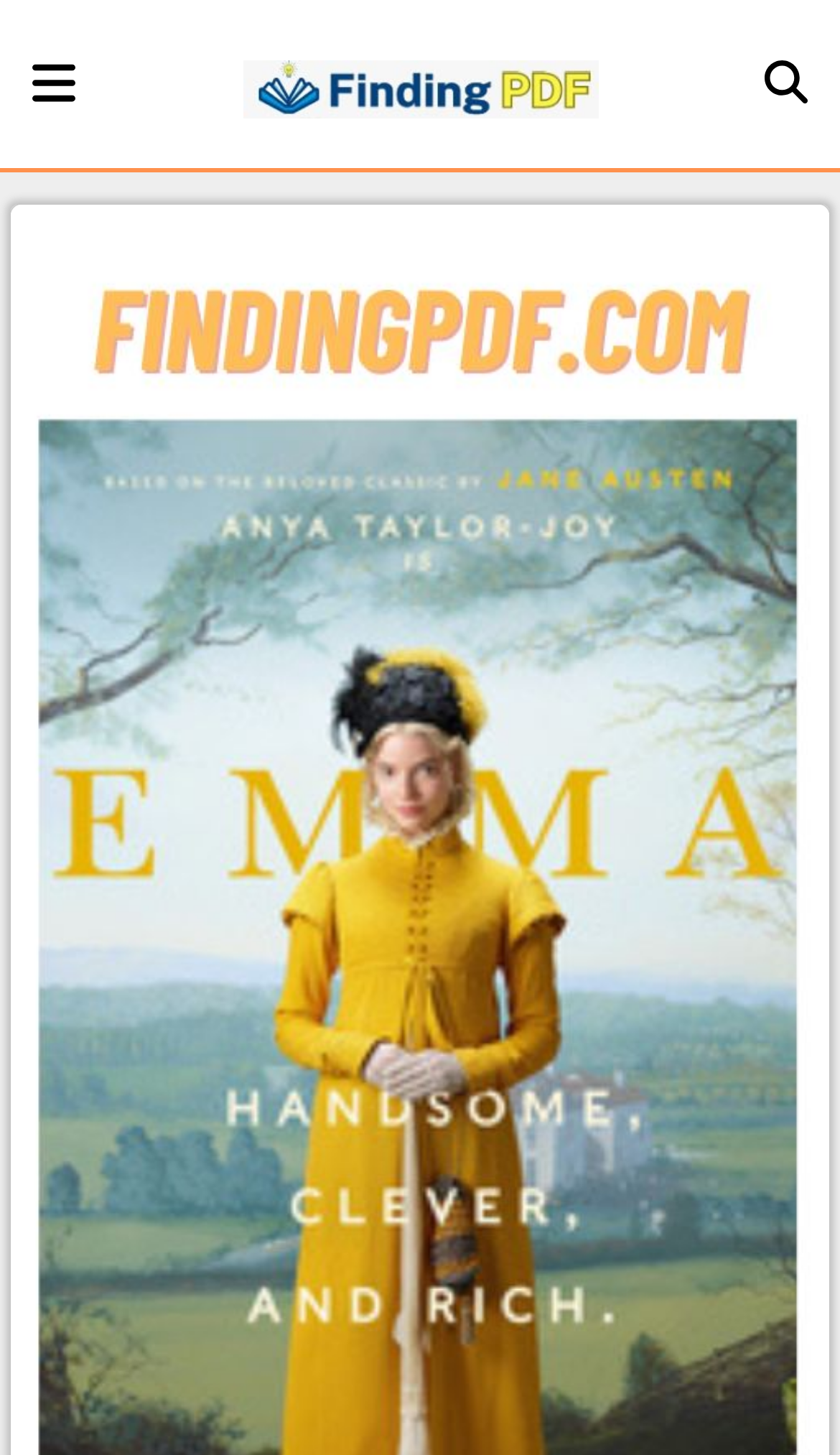Describe the webpage in detail, including text, images, and layout.

The webpage is about an e-book, specifically "Emma" by Jane Austen. At the top left corner, there is a menu icon, which is a clickable link. Next to it, there is a link that reads "free pdf books download", which spans across most of the top section of the page. This link has an accompanying image. 

On the top right corner, there is a search icon, which is also a clickable link. It has an associated image. 

Below the top section, there is a link that reads "Home Page", located at the left edge of the page.